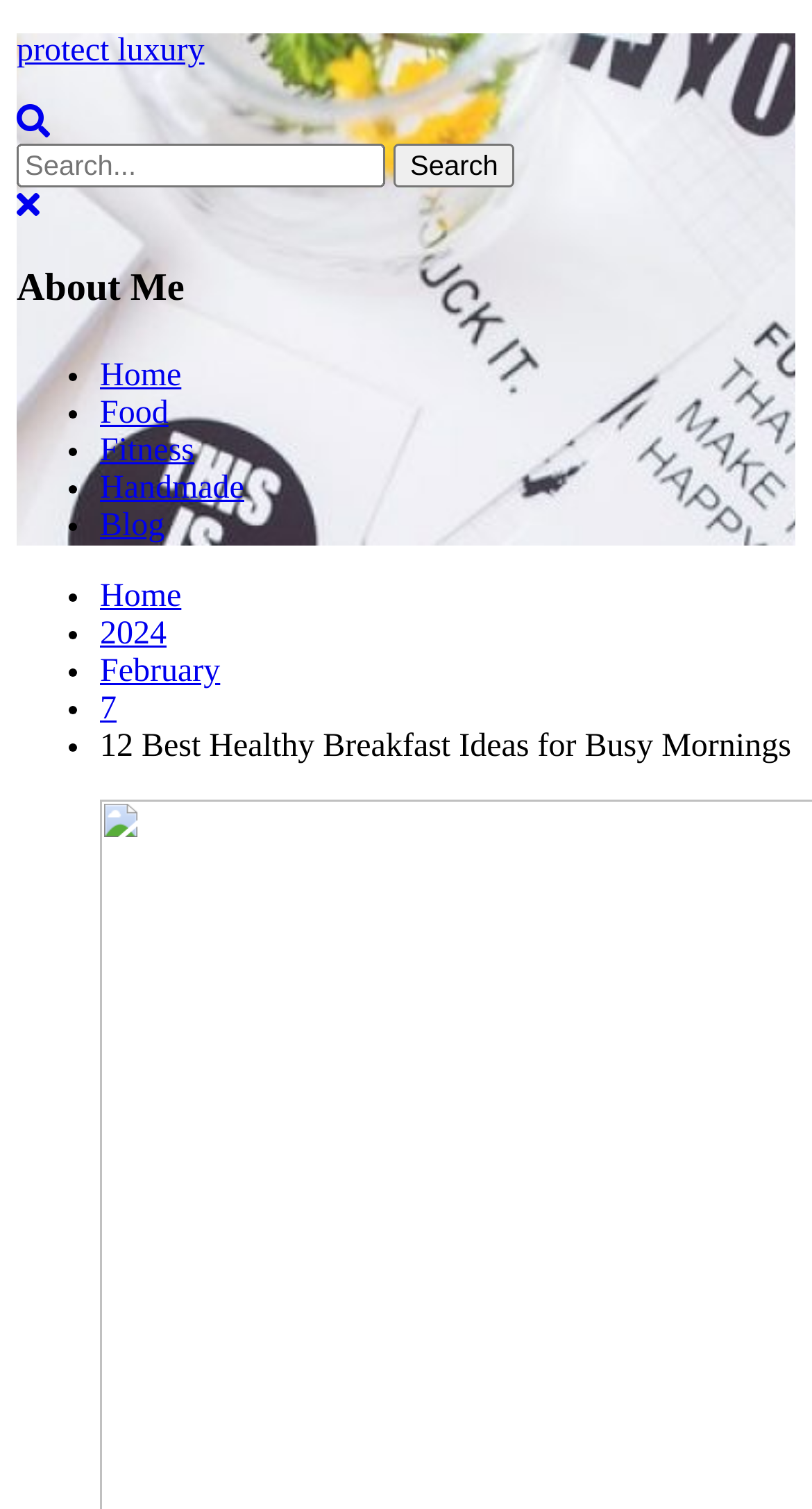Analyze the image and provide a detailed answer to the question: What is the last breadcrumb?

I looked at the breadcrumb navigation section and found the sequence 'Home', '2024', 'February', '7'. Therefore, the last breadcrumb is '7'.